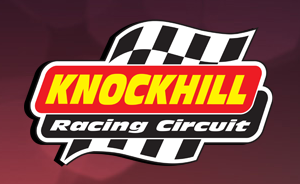Produce a meticulous caption for the image.

The image features the logo of Knockhill Racing Circuit, prominently displaying the name "KNOCKHILL" in bold yellow font outlined in red, which emphasizes its significance. Below the main title, the words "Racing Circuit" are presented in a sleek white font against a black background, accompanied by a dynamic checkered flag graphic that evokes the excitement of motorsport. This logo encapsulates the energy of racing events that take place at Knockhill, a well-known venue for various motorsport activities, including events like the British Drifting Championships and other racing experiences. The design reflects a vibrant and competitive spirit, inviting motorsport enthusiasts to engage with the activities hosted at this iconic circuit.